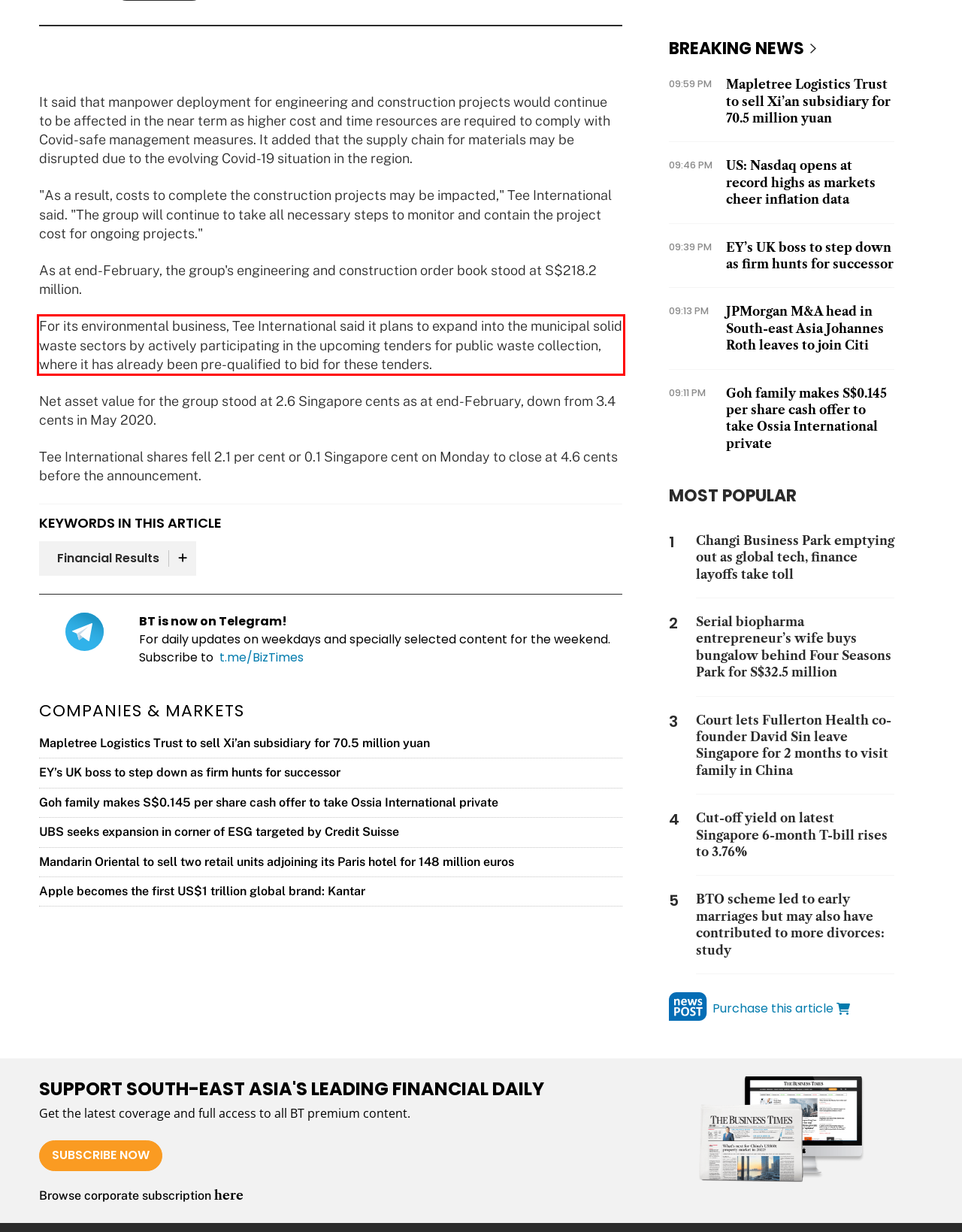Within the screenshot of the webpage, locate the red bounding box and use OCR to identify and provide the text content inside it.

For its environmental business, Tee International said it plans to expand into the municipal solid waste sectors by actively participating in the upcoming tenders for public waste collection, where it has already been pre-qualified to bid for these tenders.